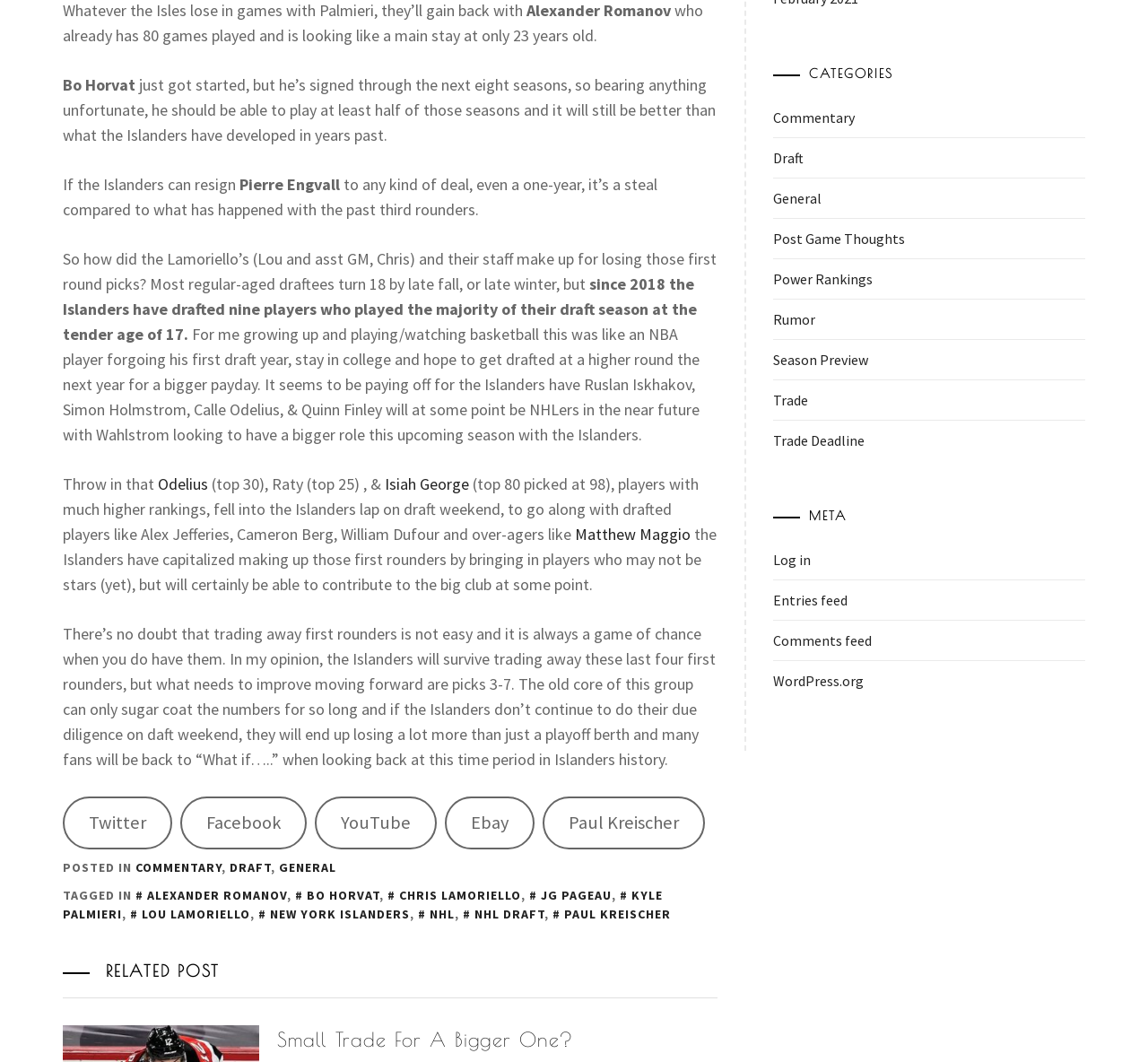Specify the bounding box coordinates for the region that must be clicked to perform the given instruction: "Log in to the website".

[0.673, 0.508, 0.945, 0.546]